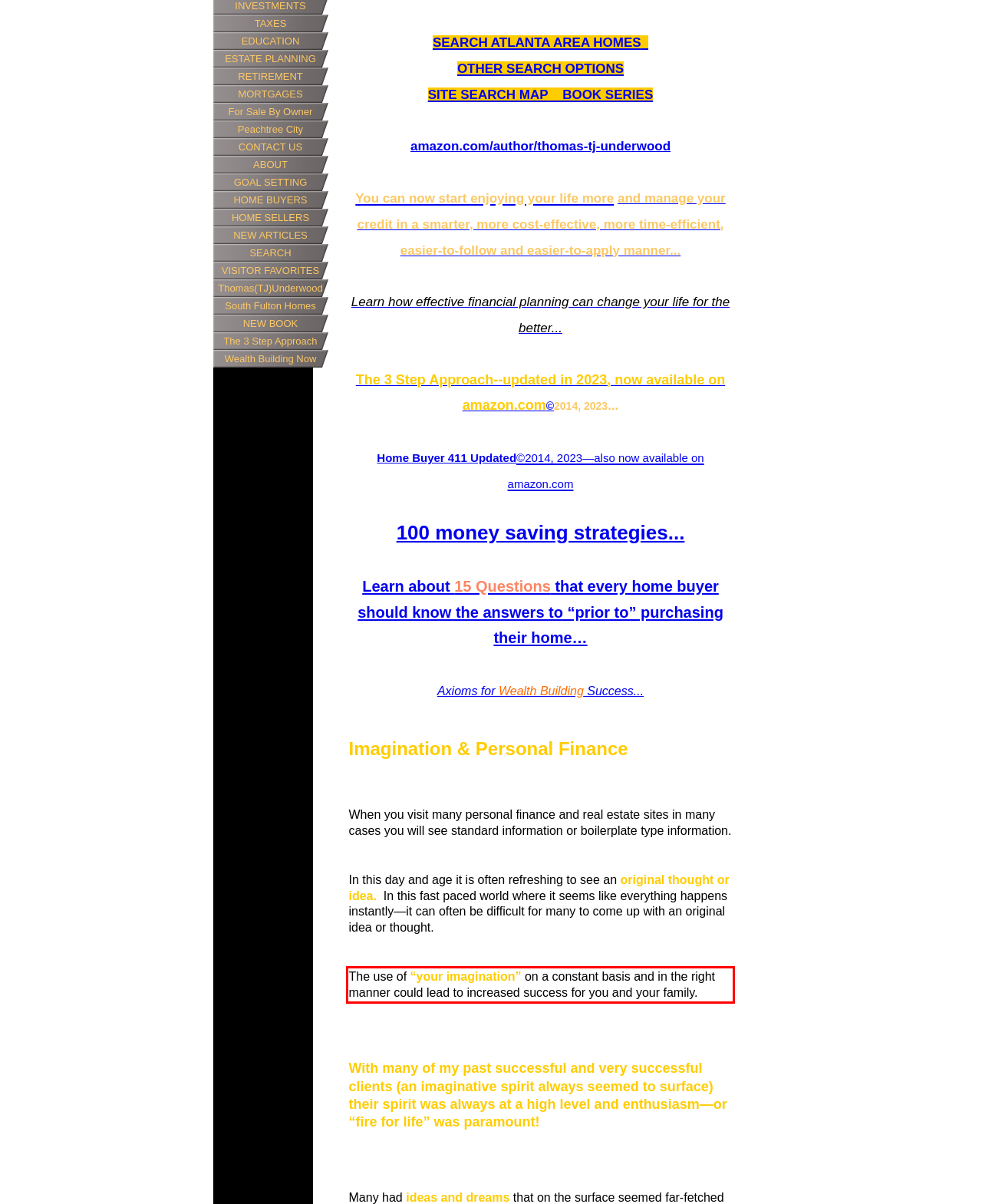Please extract the text content from the UI element enclosed by the red rectangle in the screenshot.

The use of “your imagination” on a constant basis and in the right manner could lead to increased success for you and your family.